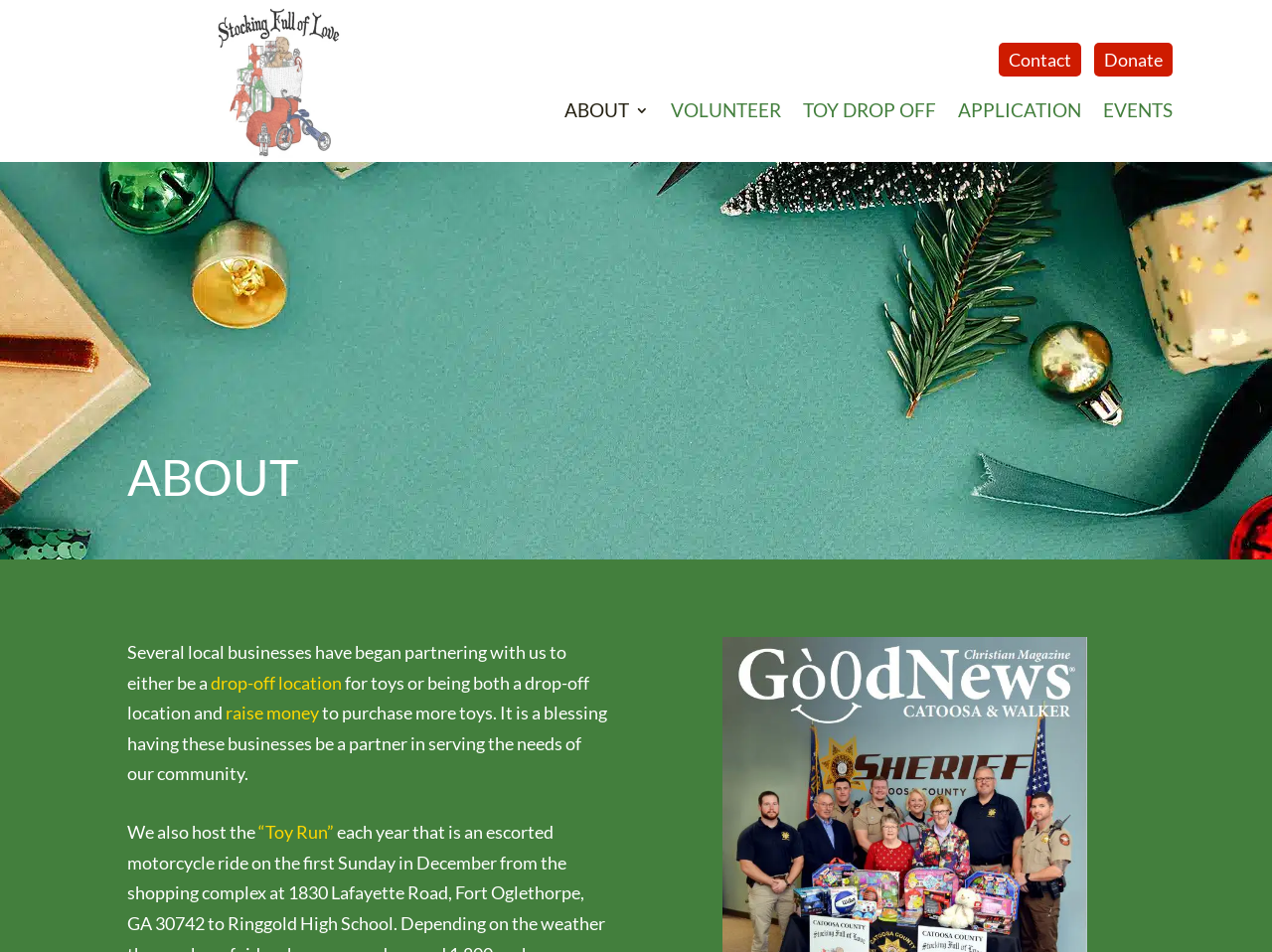What is the type of content on the webpage?
Please provide a comprehensive answer based on the visual information in the image.

I determined the answer by analyzing the structure and content of the webpage, which appears to provide information about an organization and its activities, rather than being a commercial or entertainment-focused webpage.